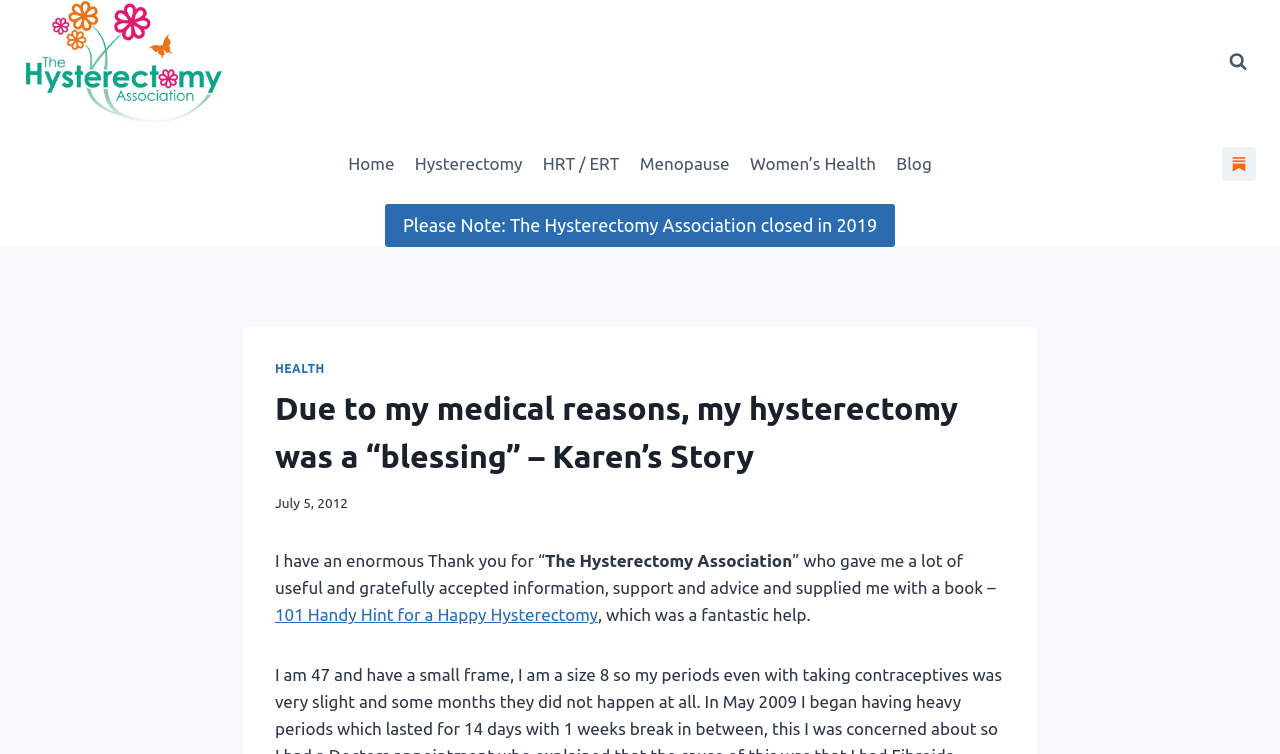How many navigation links are there?
Provide an in-depth and detailed explanation in response to the question.

I counted the number of links under the 'Primary Navigation' section, which are 'Home', 'Hysterectomy', 'HRT / ERT', 'Menopause', 'Women’s Health', and 'Blog'.